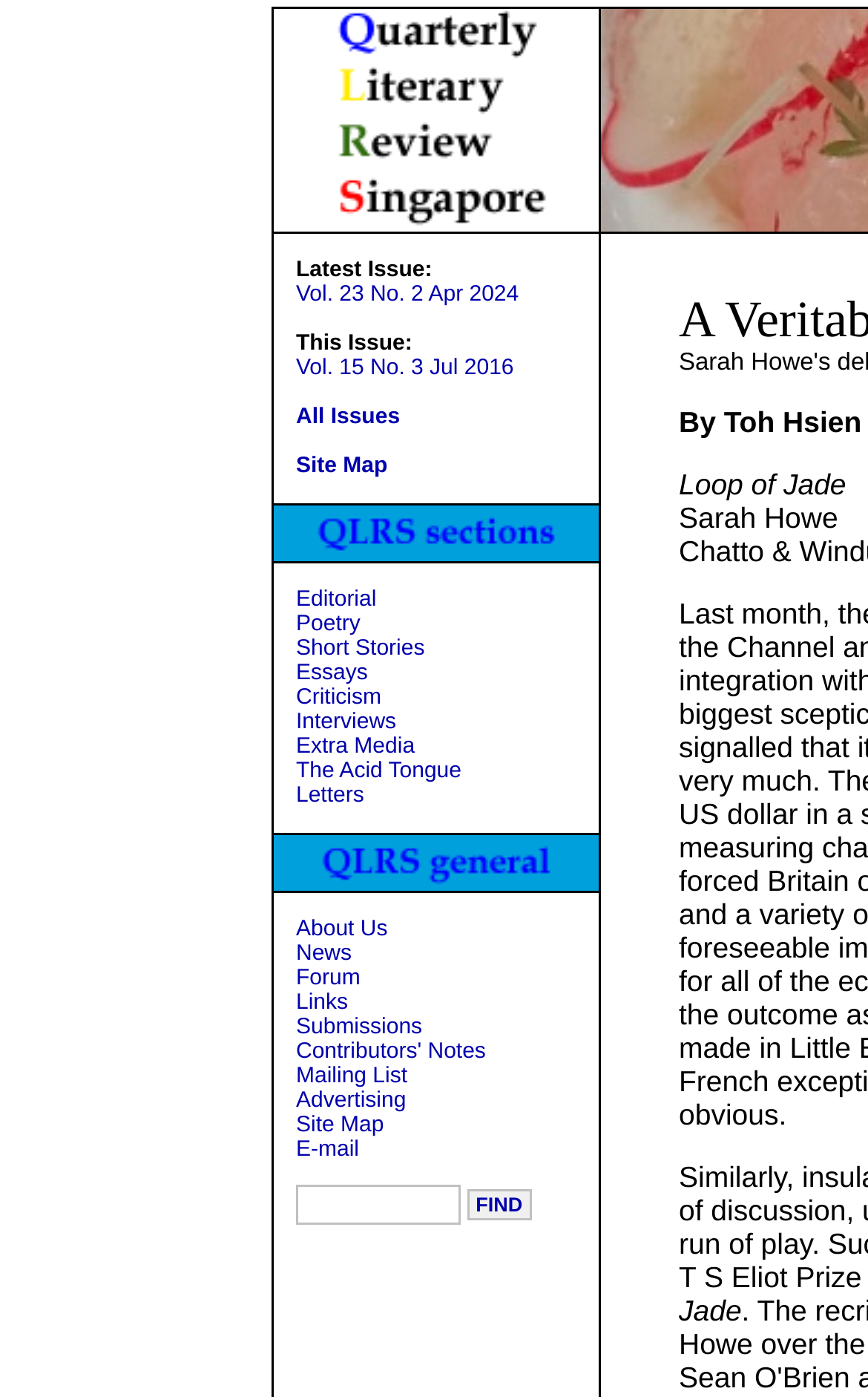Provide a thorough summary of the webpage.

The webpage is titled "QLRS - Criticism : A Veritable Chop Suey | Vol. 15 No. 3 Jul 2016" and appears to be a literary review website. At the top, there is a logo image of "Quarterly Literary Review Singapore" with a table cell containing the title of the website. Below the logo, there is a table with multiple rows and columns, taking up most of the webpage.

The table has several sections, each with its own set of links and images. The first section has links to different issues of the literary review, including the current issue, Vol. 15 No. 3 Jul 2016, and a link to the latest issue, Vol. 23 No. 2 Apr 2024. There are also links to "All Issues" and "Site Map".

The next section has a series of links to different categories, including "Editorial", "Poetry", "Short Stories", "Essays", "Criticism", "Interviews", "Extra Media", "The Acid Tongue", and "Letters". Each of these links is accompanied by an image.

The following sections appear to be related to the website's general information, with links to "About Us", "News", "Forum", "Links", "Submissions", "Contributors' Notes", "Mailing List", "Advertising", and "Site Map". There are also several images scattered throughout these sections.

Throughout the webpage, there are multiple images, some of which are decorative, while others appear to be related to the content of the website. The overall layout is organized, with clear headings and concise text, making it easy to navigate.